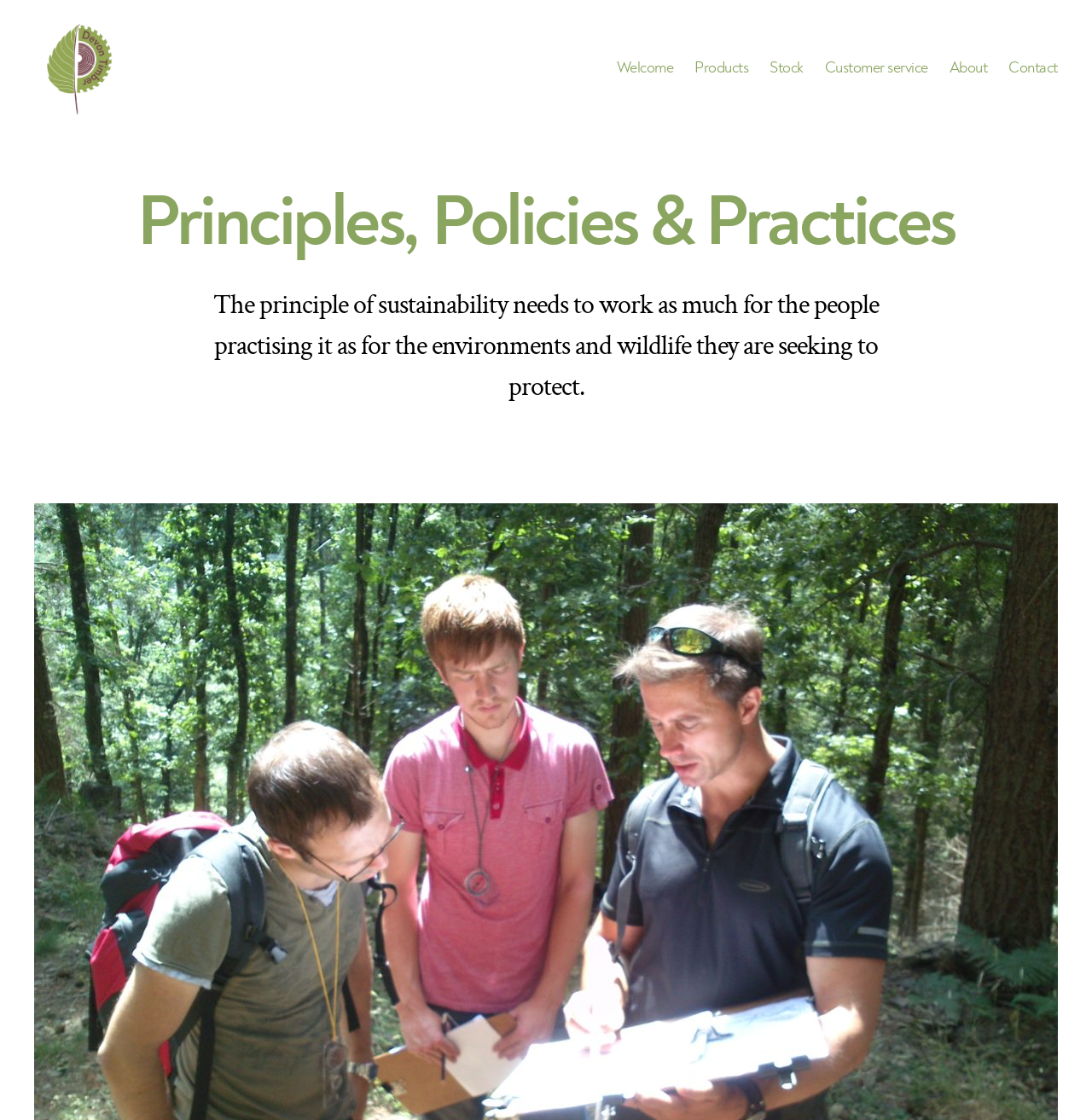Give an extensive and precise description of the webpage.

The webpage is about Devon Timber's principles, policies, and practices. At the top-left corner, there is a link and an image, both labeled as "Devon Timber". 

Below the image, there is a horizontal navigation bar with six links: "Welcome", "Products", "Stock", "Customer service", "About", and "Contact", listed from left to right. 

Under the navigation bar, there is a header section with a heading that reads "Principles, Policies & Practices". Below the heading, there is a paragraph of text that explains the principle of sustainability, stating that it should benefit both the people practicing it and the environments and wildlife they are trying to protect.